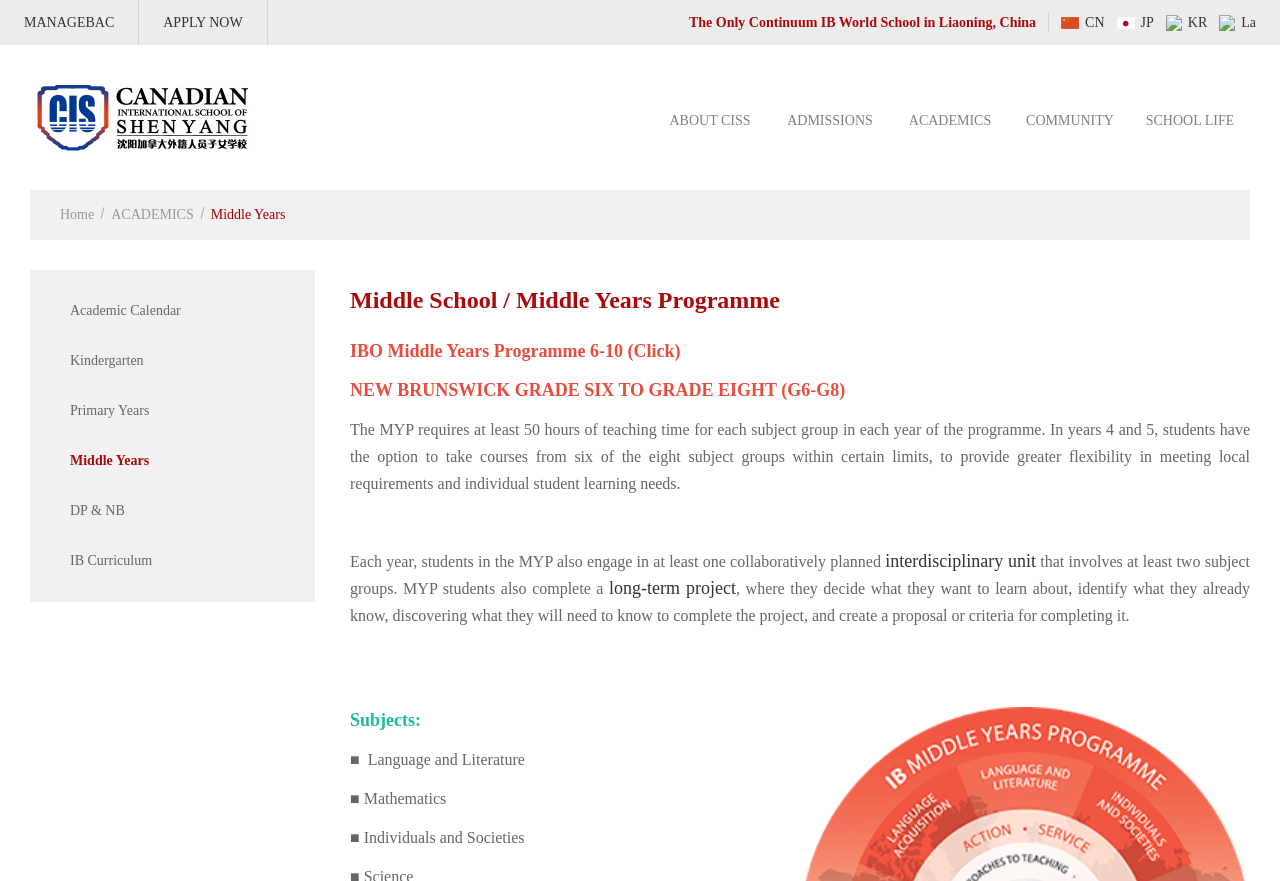Given the element description: "JP", predict the bounding box coordinates of this UI element. The coordinates must be four float numbers between 0 and 1, given as [left, top, right, bottom].

[0.872, 0.014, 0.901, 0.037]